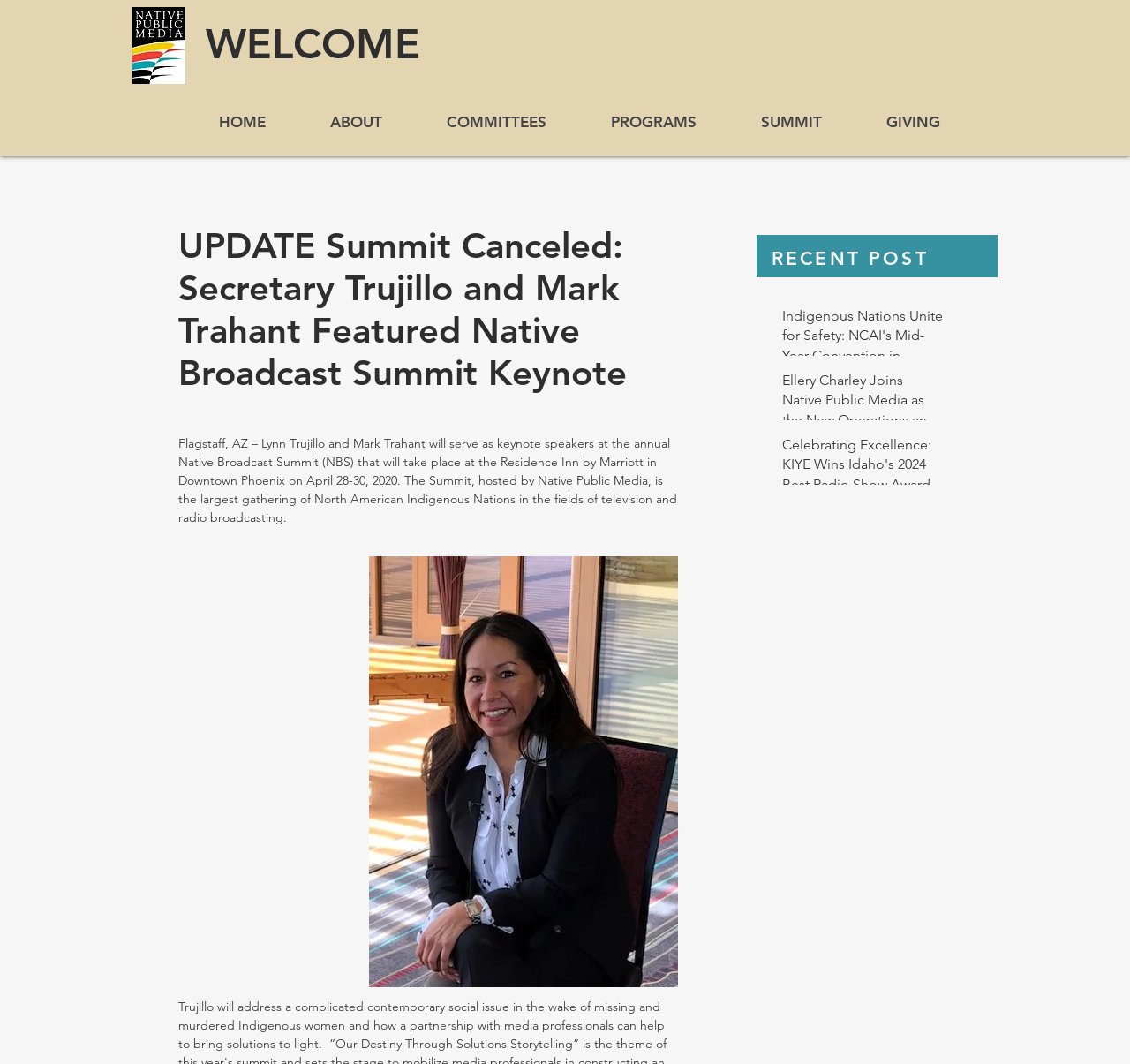Using the webpage screenshot, locate the HTML element that fits the following description and provide its bounding box: "COMMITTEES".

[0.383, 0.088, 0.528, 0.141]